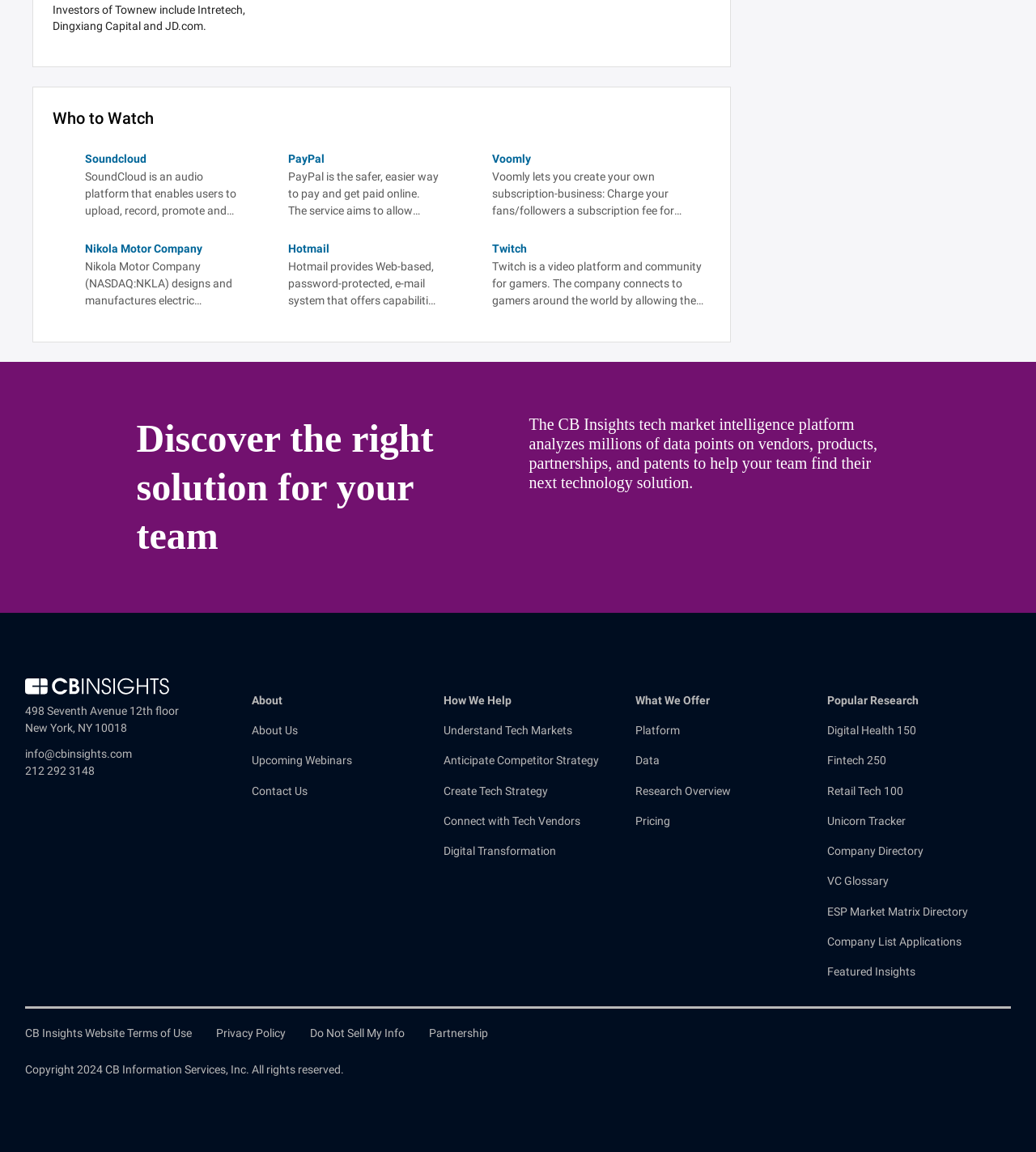Using the format (top-left x, top-left y, bottom-right x, bottom-right y), provide the bounding box coordinates for the described UI element. All values should be floating point numbers between 0 and 1: Company Directory

[0.798, 0.733, 0.891, 0.744]